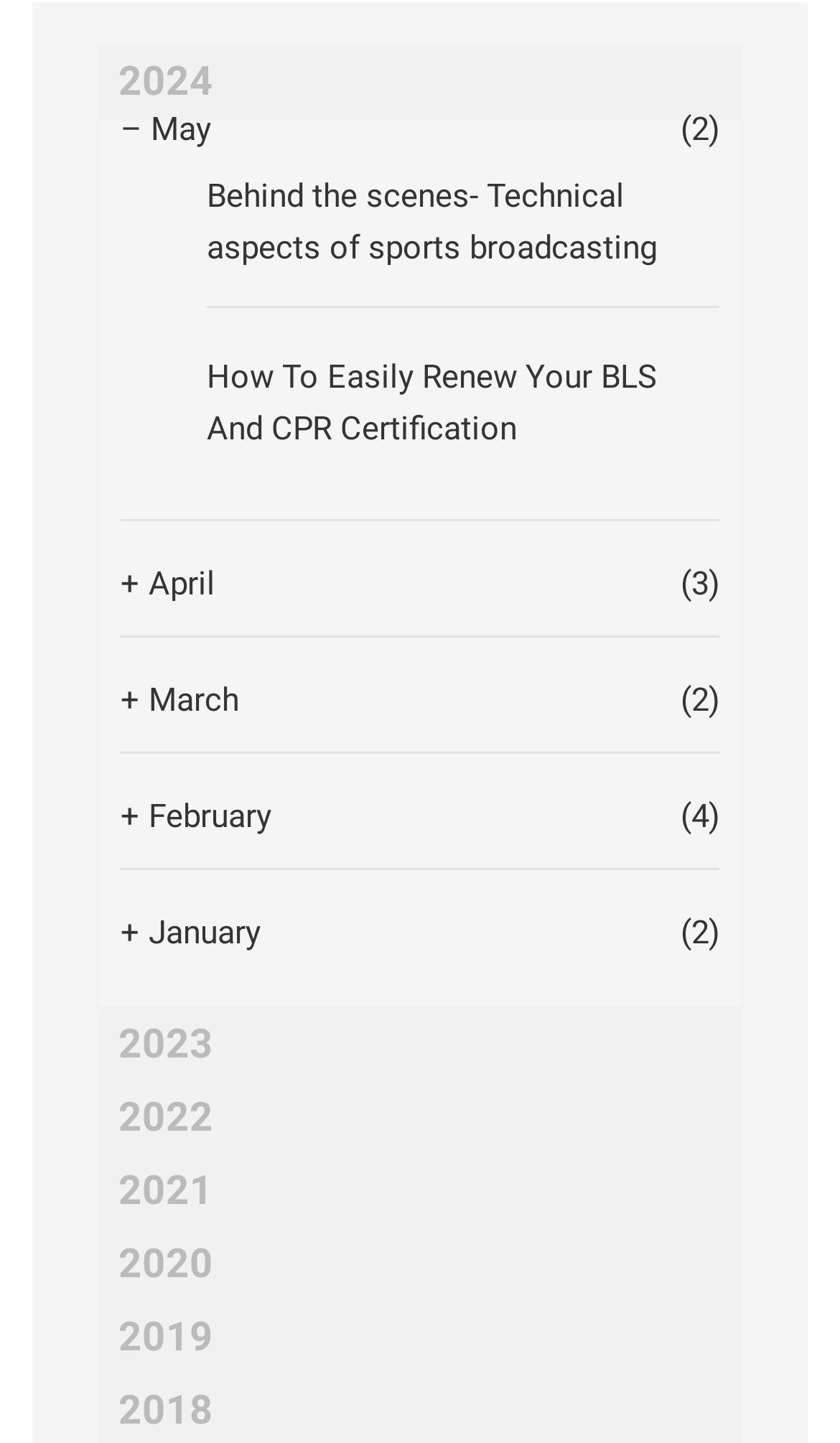Give a succinct answer to this question in a single word or phrase: 
How many links are there in total?

11